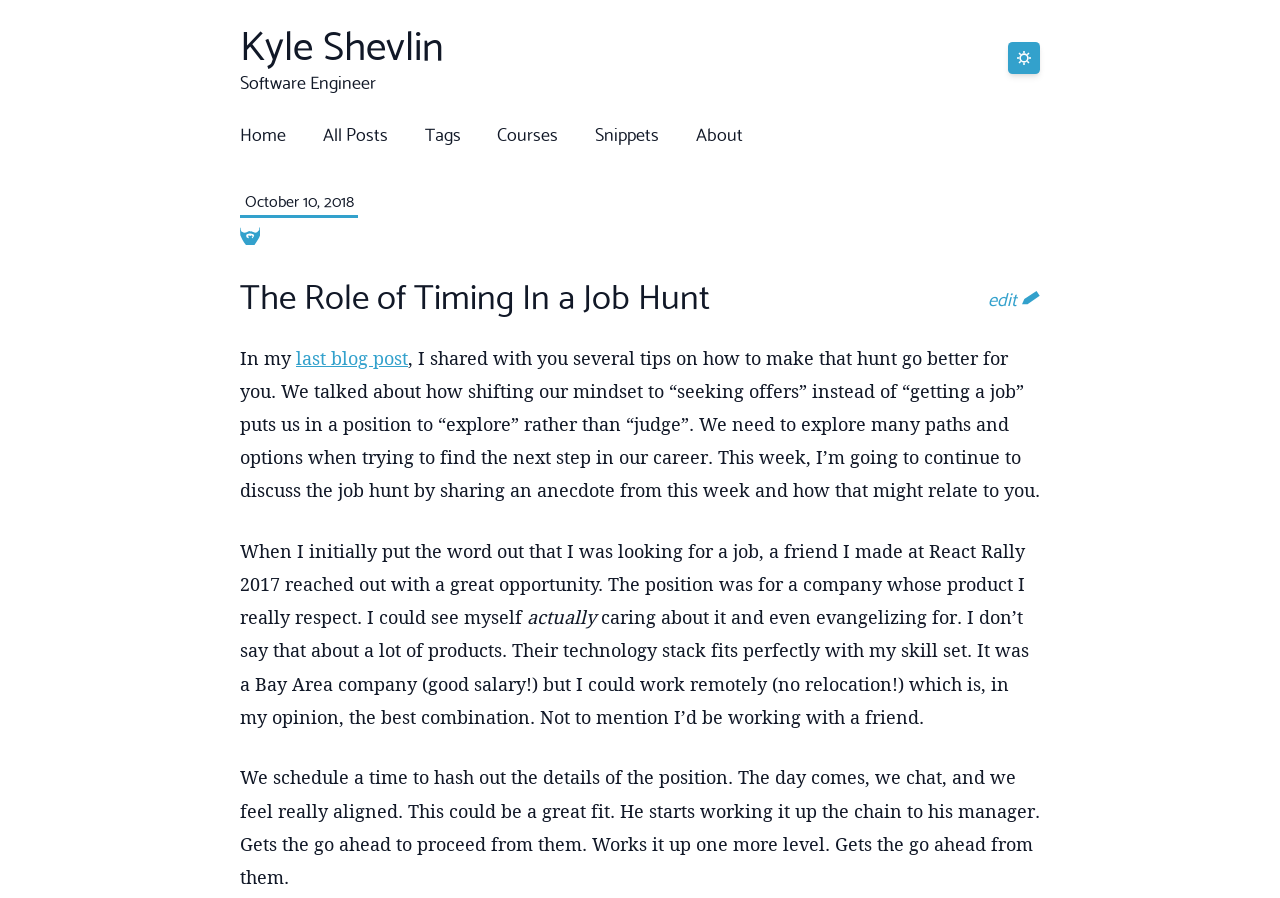What is the date of the blog post?
Please provide a comprehensive answer based on the visual information in the image.

The date of the blog post can be found by looking at the top-right corner of the webpage, where it says 'October 10, 2018'. This is the date when the blog post was published.